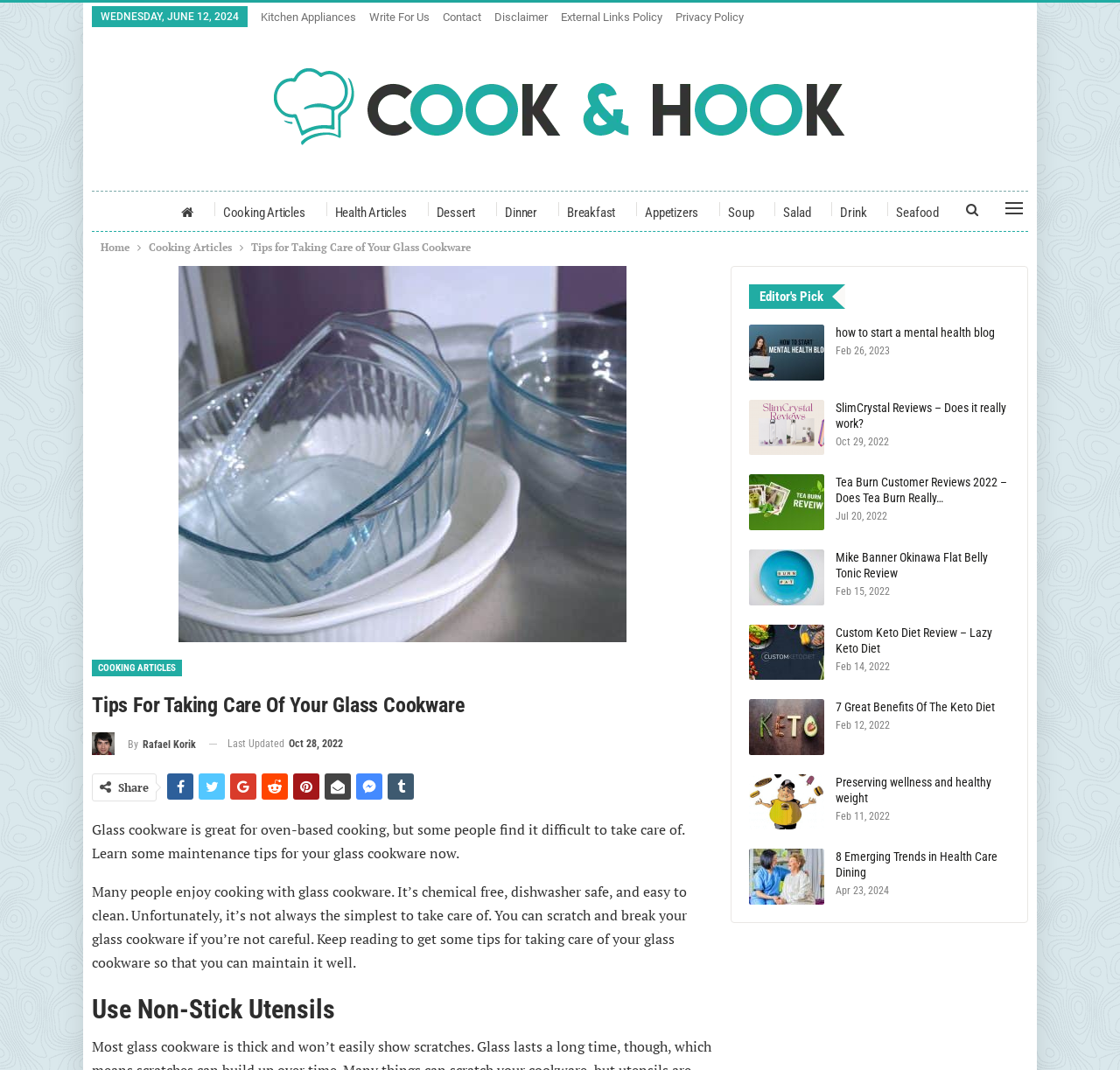What type of cookware is the article about?
Look at the image and answer with only one word or phrase.

Glass cookware